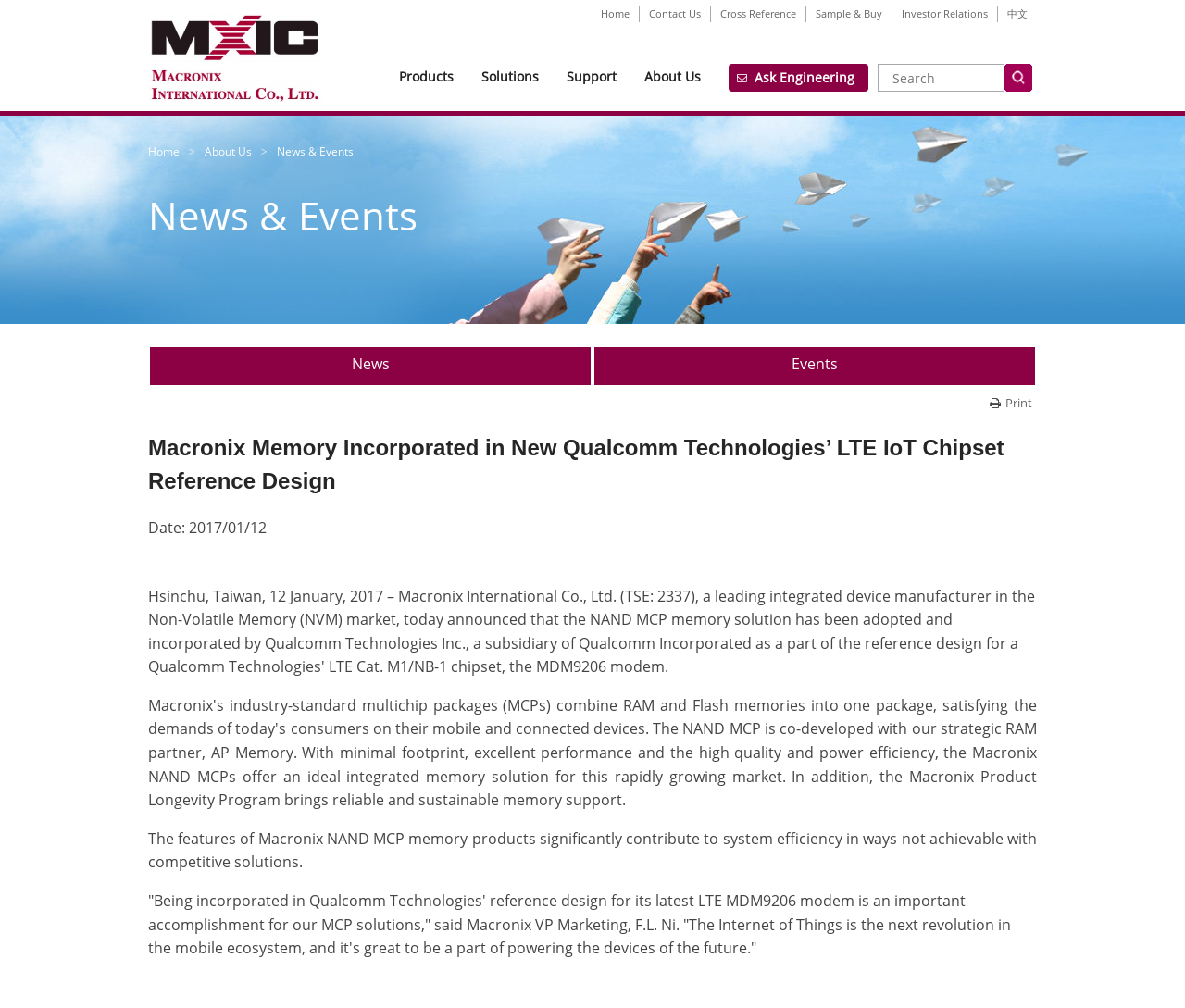Identify and provide the bounding box for the element described by: "News".

None